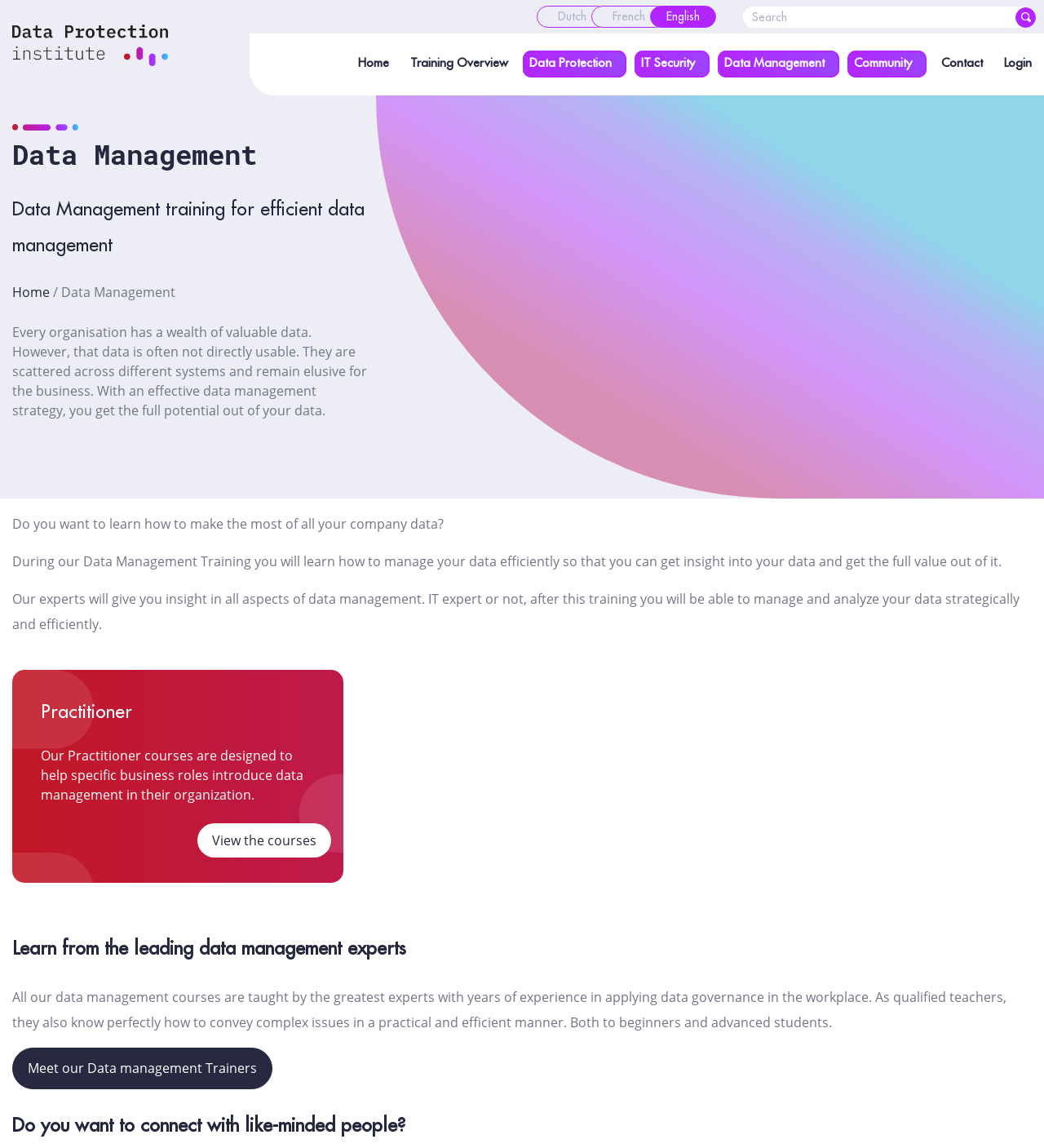What is the expertise of the data management trainers?
Using the visual information from the image, give a one-word or short-phrase answer.

Years of experience in data governance